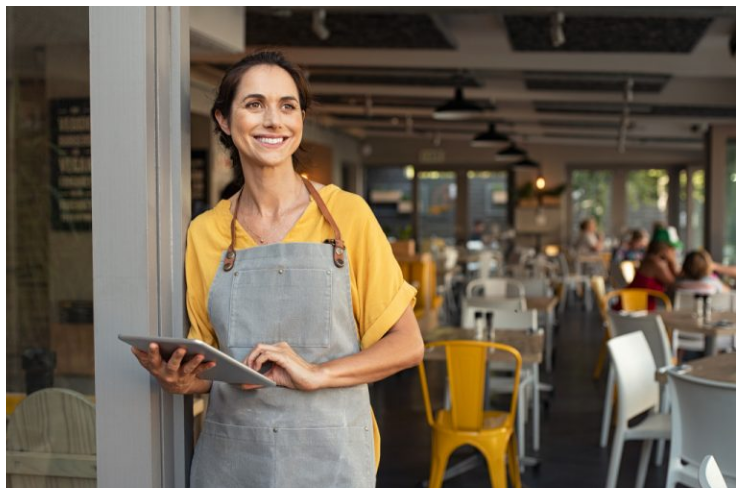Explain the image thoroughly, mentioning every notable detail.

In a vibrant restaurant setting, a smiling woman stands confidently at the entrance, holding a tablet in her hands. She wears a stylish yellow top paired with a gray apron, suggesting her role as the owner or manager. The interior of the restaurant is modern and bustling, showcasing an inviting atmosphere with a mix of empty and occupied tables. The design features a blend of yellow and white chairs, creating a cheerful ambiance. This image reflects the transformative impact of technology in the restaurant industry, emphasizing the importance of digital tools for improving customer interactions and enhancing operational efficiency. The scene encapsulates the theme of innovation in dining establishments, highlighting how restaurant owners are embracing tech advancements to elevate their business in a competitive market.